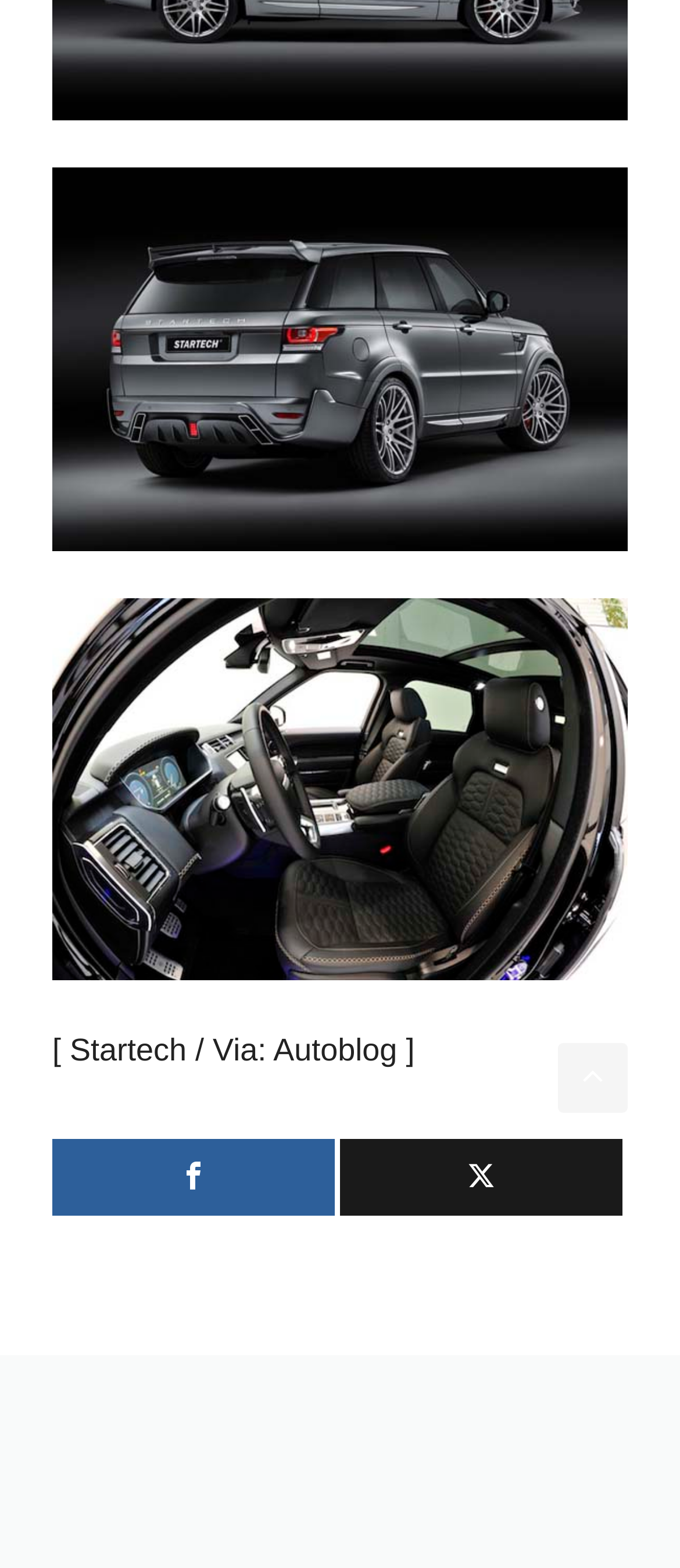How many links are on the webpage?
Based on the image, give a concise answer in the form of a single word or short phrase.

4